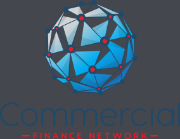Offer a detailed narrative of the image's content.

The image features the logo of the Commercial Finance Network, showcasing a modern and interconnected globe design in blue, red, and white hues. The globe is constructed with a network of nodes and lines, symbolizing connectivity and collaboration in the finance sector. Below the globe, the name "Commercial Finance Network" is elegantly displayed, emphasizing the organization's focus on providing financial services tailored for commercial needs. This logo represents a dynamic and innovative approach to commercial finance, reflecting the company's commitment to facilitating effective financial solutions.